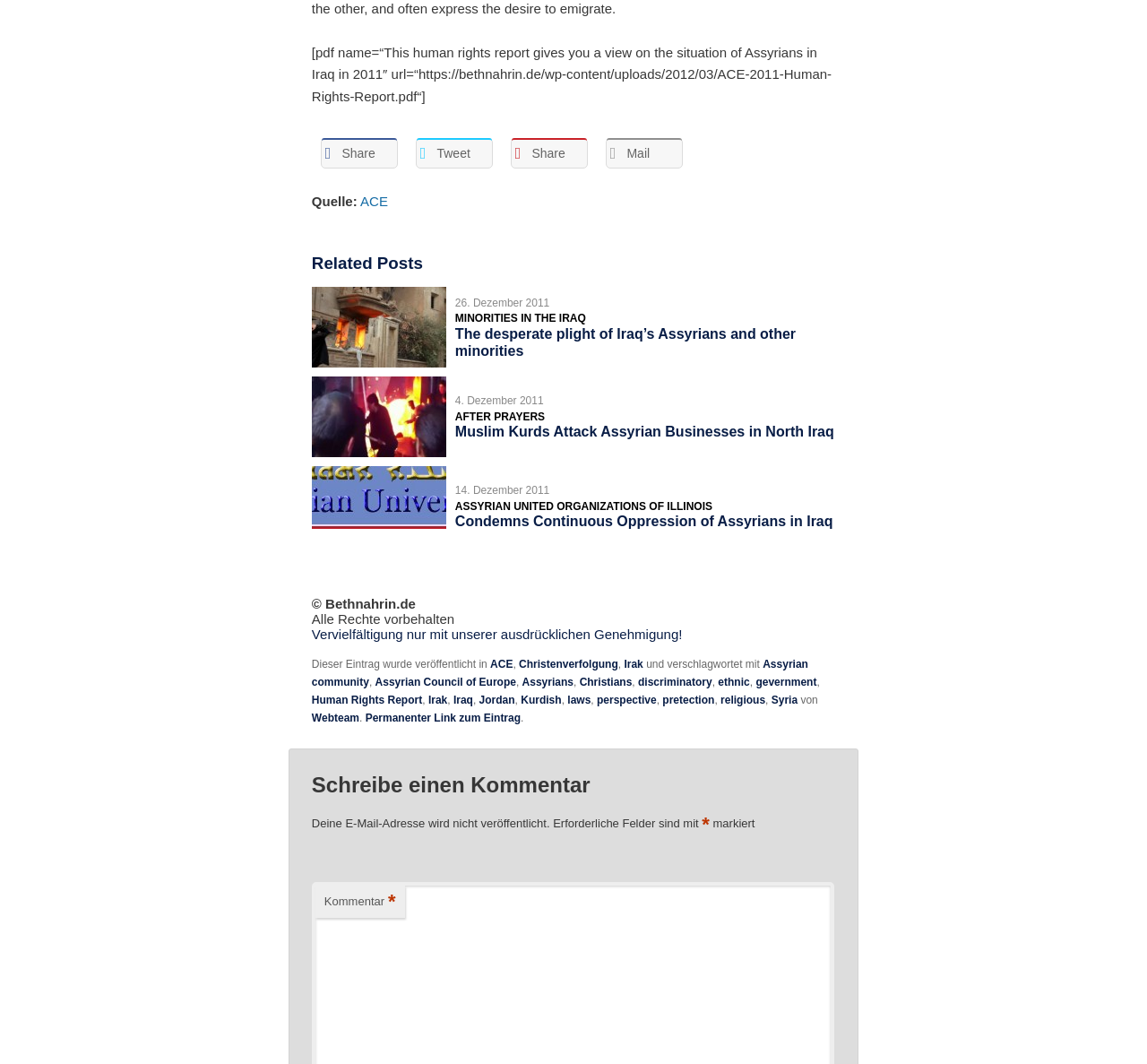What is the website's copyright statement?
Look at the image and answer with only one word or phrase.

© Bethnahrin.de